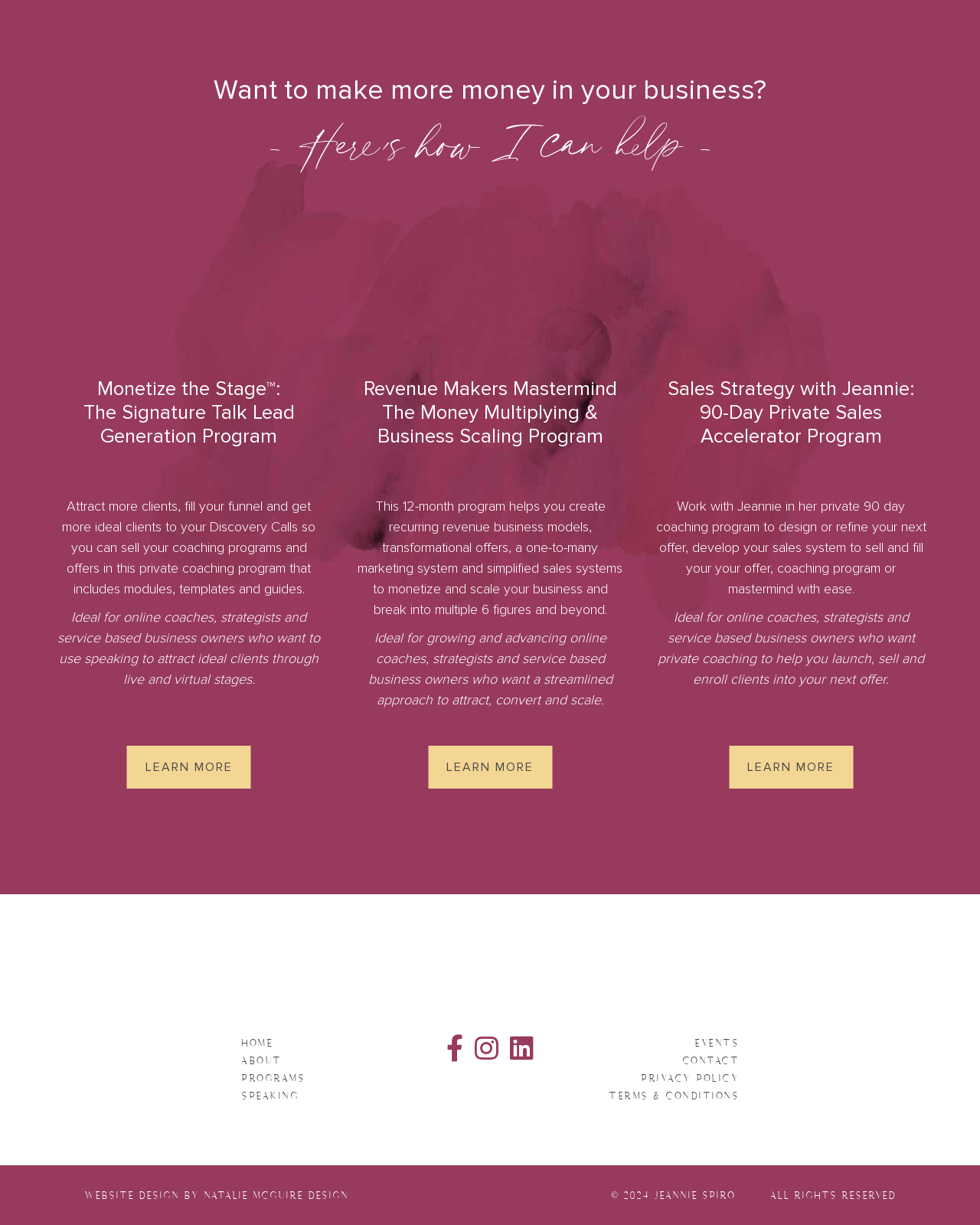Answer the following query with a single word or phrase:
How many coaching programs are offered on this webpage?

Three